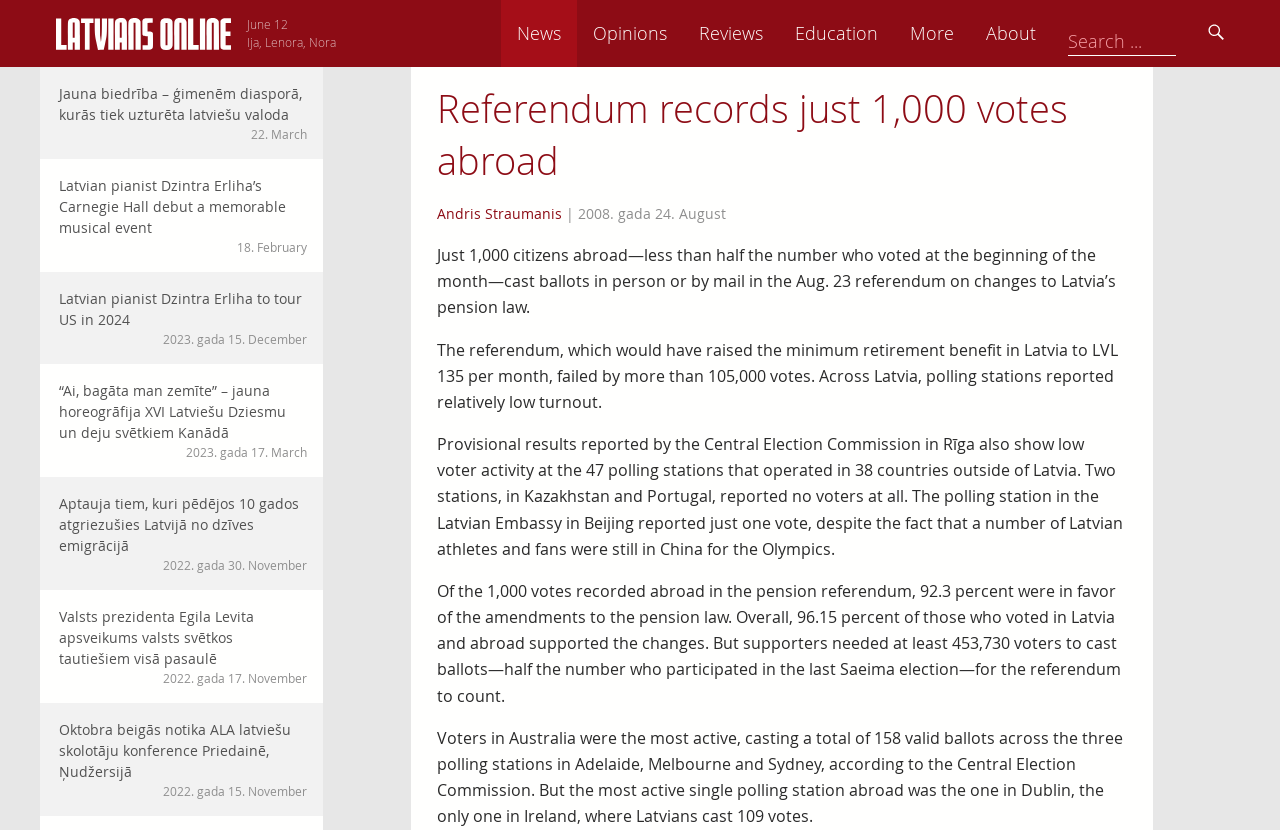What is the minimum retirement benefit proposed in the referendum?
Please provide a single word or phrase based on the screenshot.

LVL 135 per month